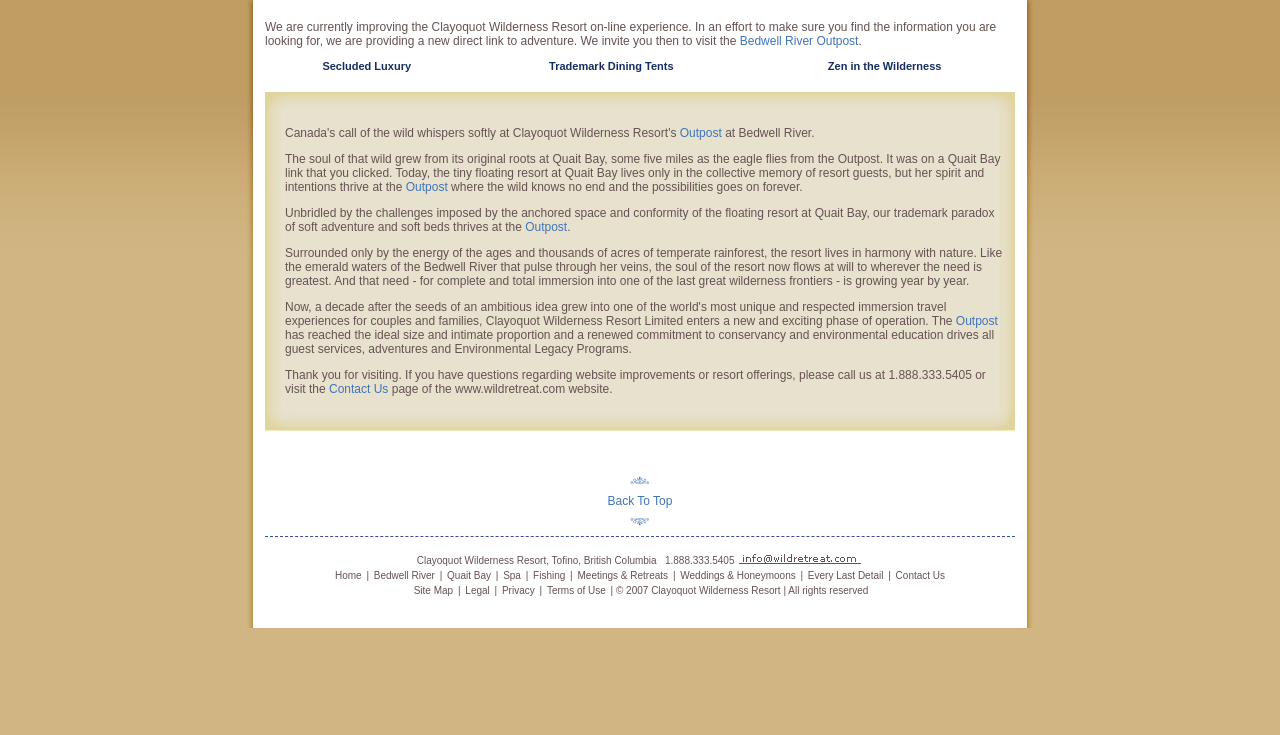What is the name of the resort?
Offer a detailed and full explanation in response to the question.

I found the answer by looking at the text content of the webpage, specifically the sentence 'Clayoquot Wilderness Resort, Tofino, British Columbia' which is located at the bottom of the page.